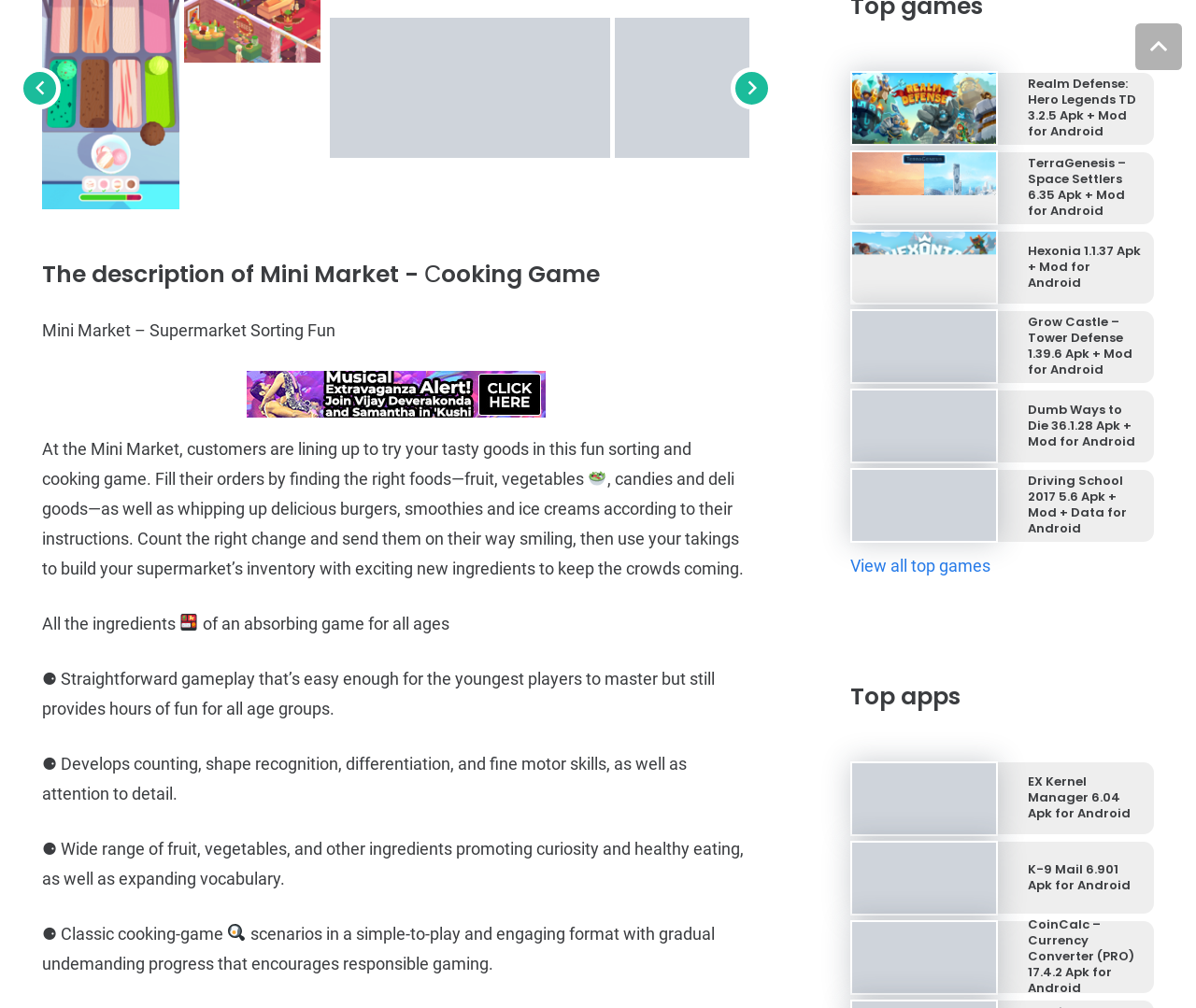Refer to the image and provide an in-depth answer to the question:
What skills does the game develop?

The game develops various skills such as counting, shape recognition, differentiation, and fine motor skills, as mentioned in the static text '⚈ Develops counting, shape recognition, differentiation, and fine motor skills, as well as attention to detail'.